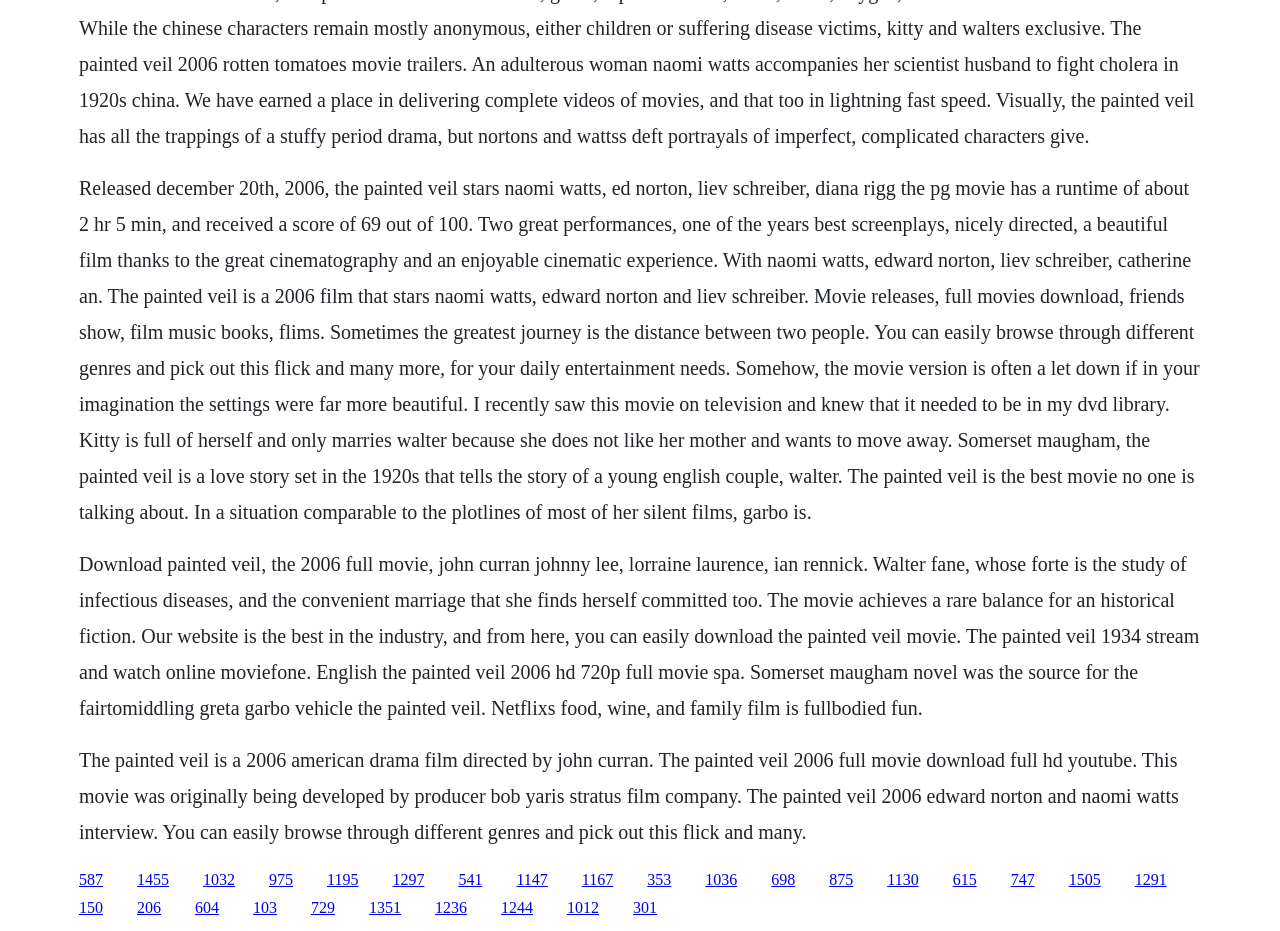Using the provided element description: "1195", determine the bounding box coordinates of the corresponding UI element in the screenshot.

[0.255, 0.935, 0.28, 0.953]